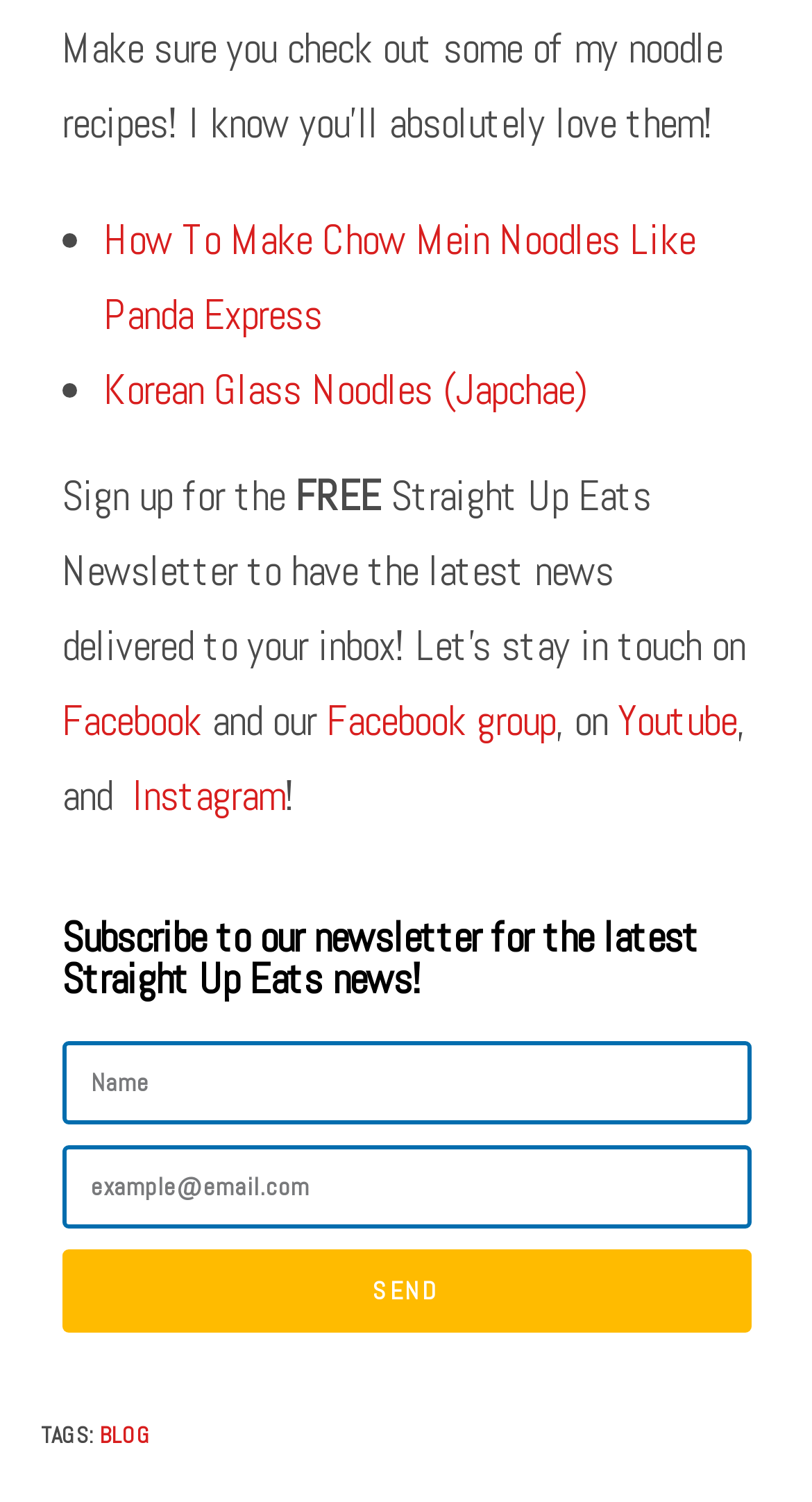Provide the bounding box coordinates of the HTML element this sentence describes: "Facebook group". The bounding box coordinates consist of four float numbers between 0 and 1, i.e., [left, top, right, bottom].

[0.401, 0.462, 0.683, 0.498]